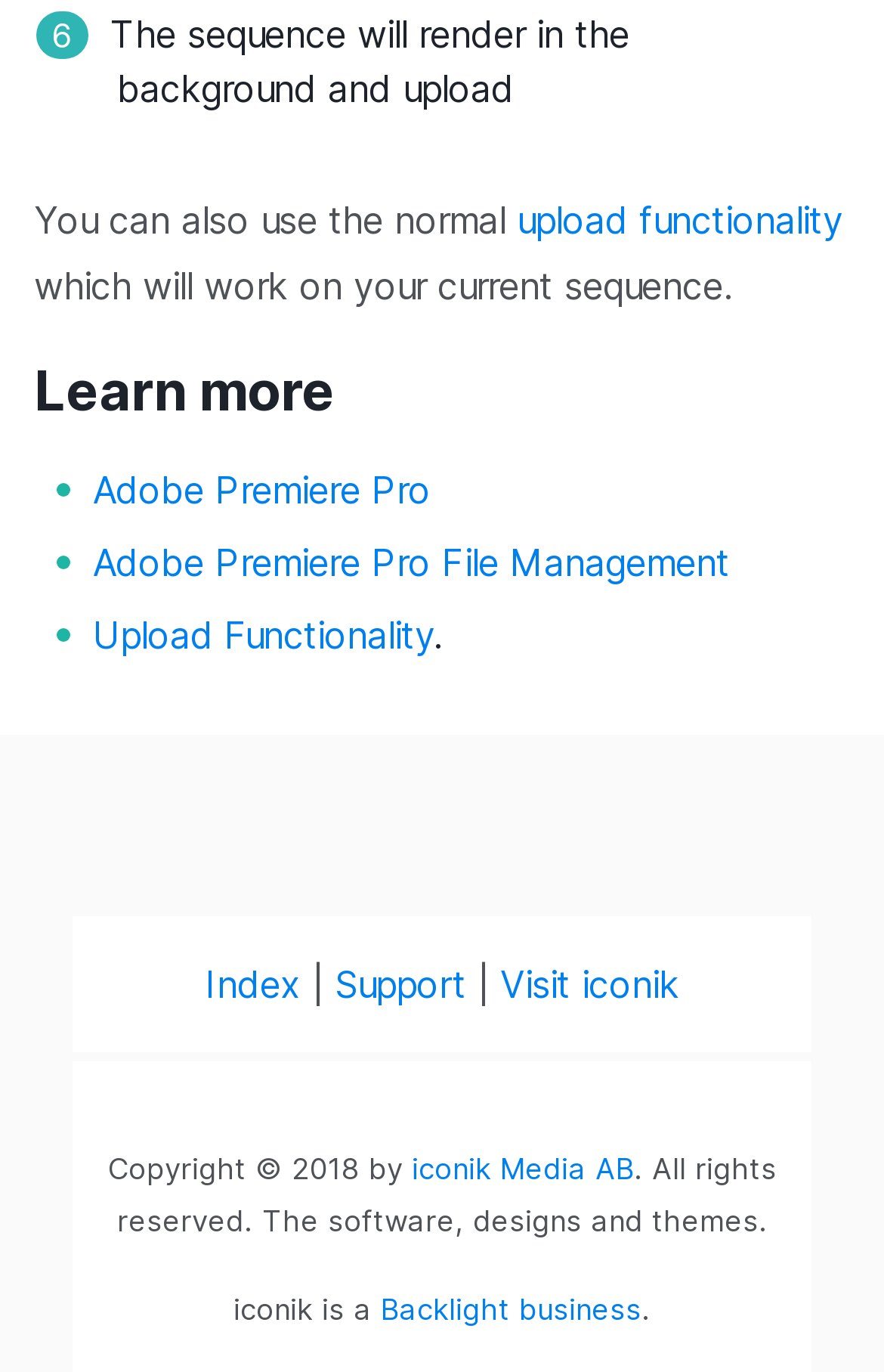Using the details in the image, give a detailed response to the question below:
What is the relationship between iconik and Backlight?

The webpage mentions 'iconik is a Backlight business' at the bottom, indicating that iconik is a business owned or operated by Backlight.